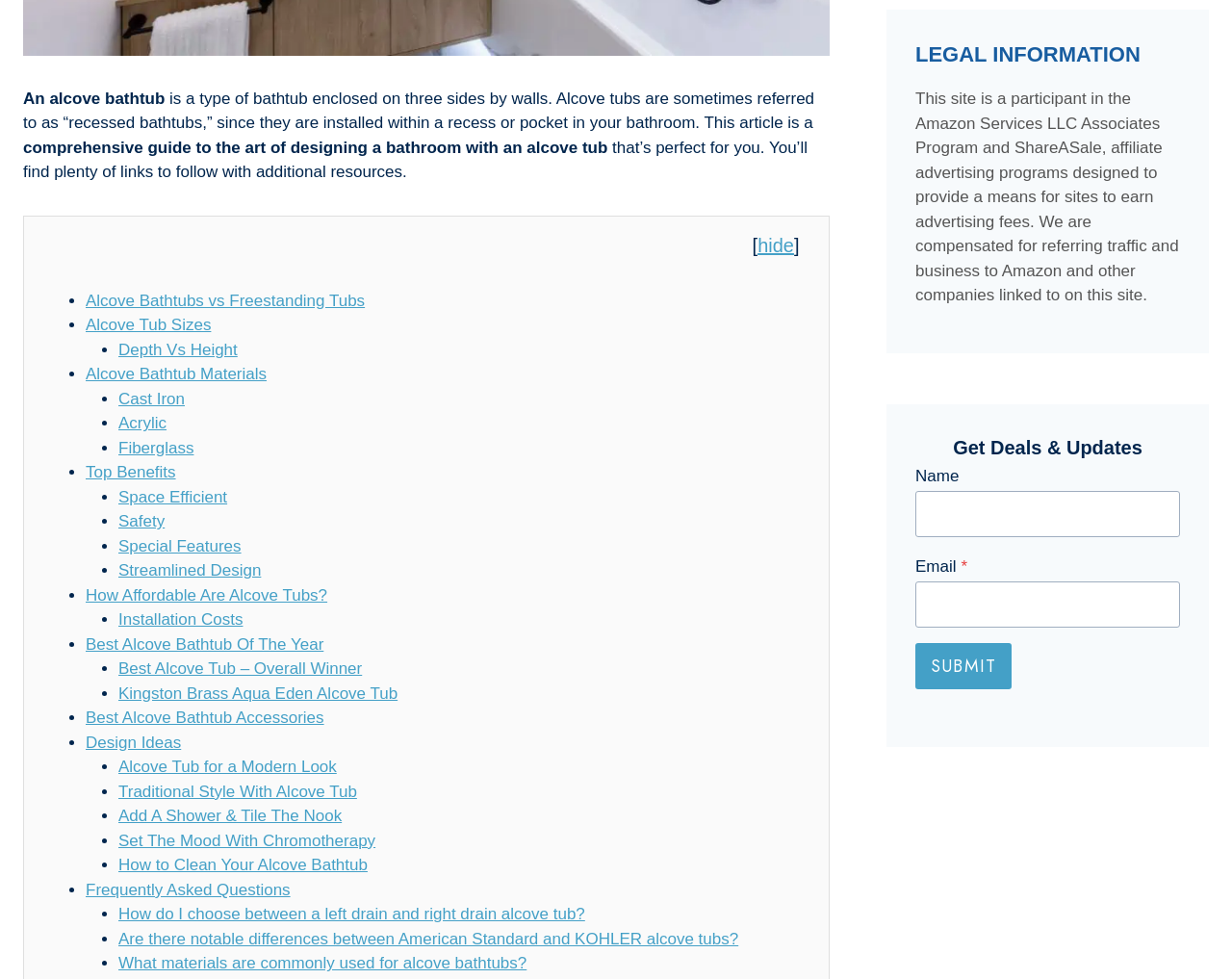Given the webpage screenshot and the description, determine the bounding box coordinates (top-left x, top-left y, bottom-right x, bottom-right y) that define the location of the UI element matching this description: Submit

[0.743, 0.657, 0.821, 0.704]